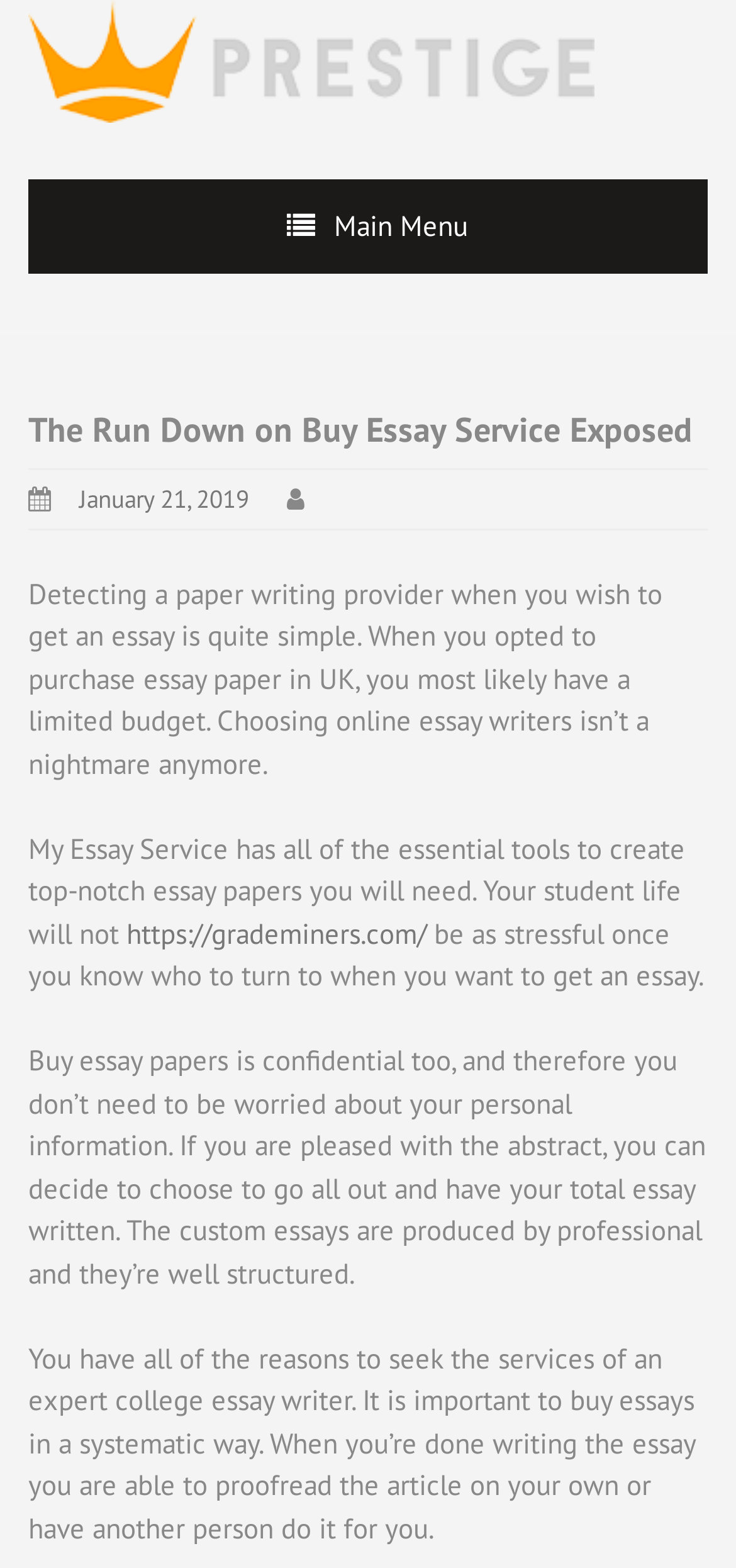Based on the image, provide a detailed response to the question:
What is the purpose of the link 'https://grademiners.com/'?

The link 'https://grademiners.com/' is likely a redirect to an essay service provider, possibly a competitor to My Essay Service, as it is mentioned in the context of buying essay papers online.